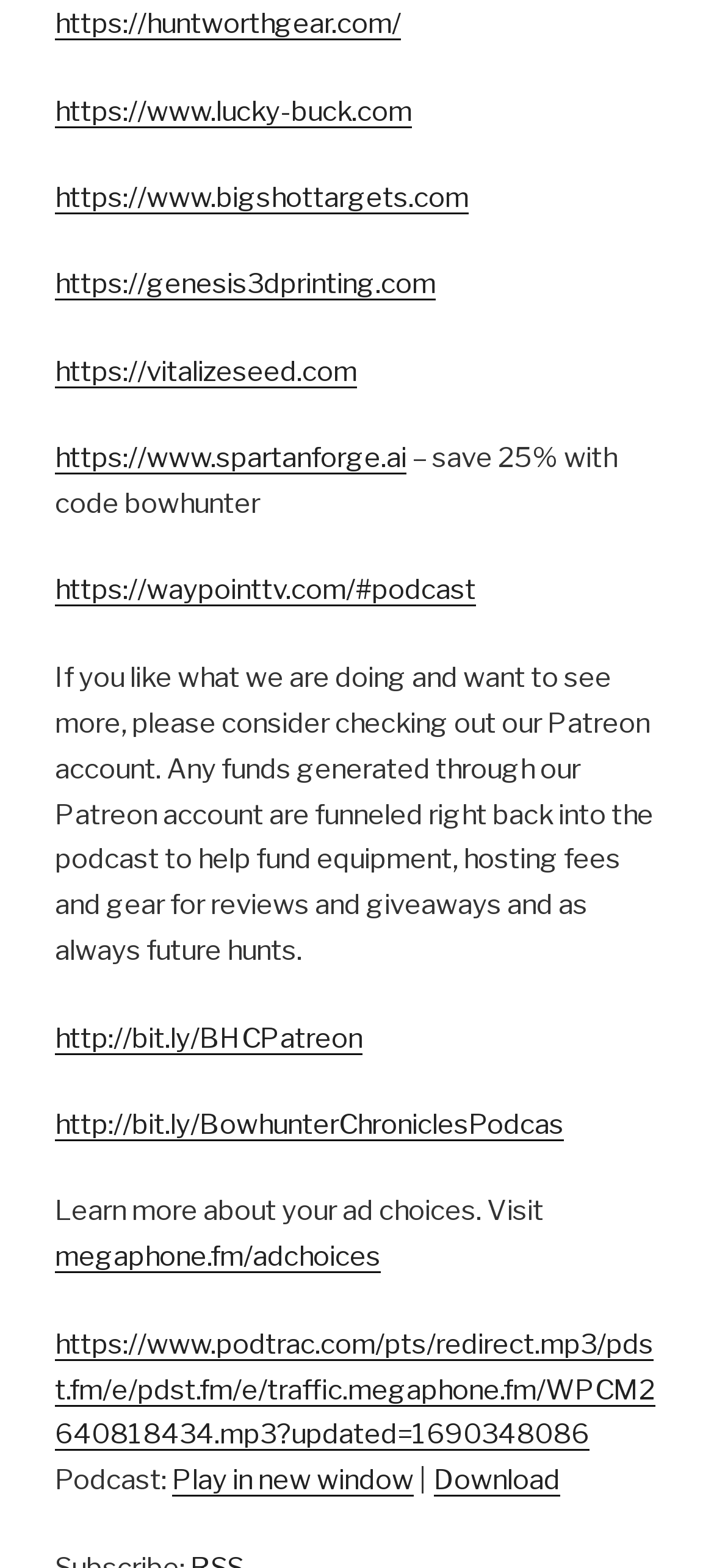How can users support the podcast?
Based on the image, answer the question with as much detail as possible.

Users can support the podcast by checking out the Patreon account, as mentioned in the text 'If you like what we are doing and want to see more, please consider checking out our Patreon account'.